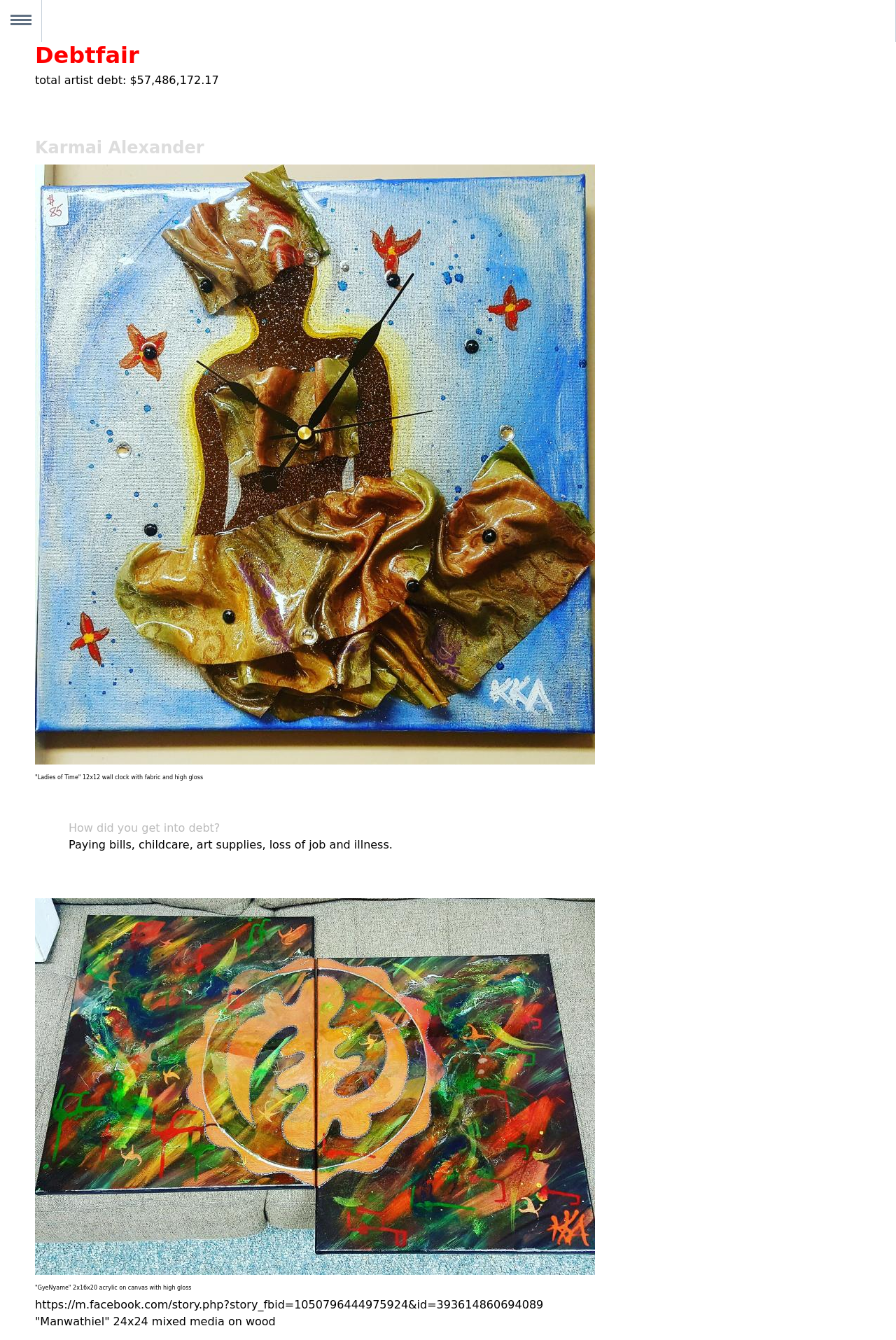What is the reason for Karmai Alexander's debt?
Use the information from the image to give a detailed answer to the question.

The reason for Karmai Alexander's debt is mentioned in the static text element with the bounding box coordinates [0.077, 0.625, 0.438, 0.635], which is 'Paying bills, childcare, art supplies, loss of job and illness'.